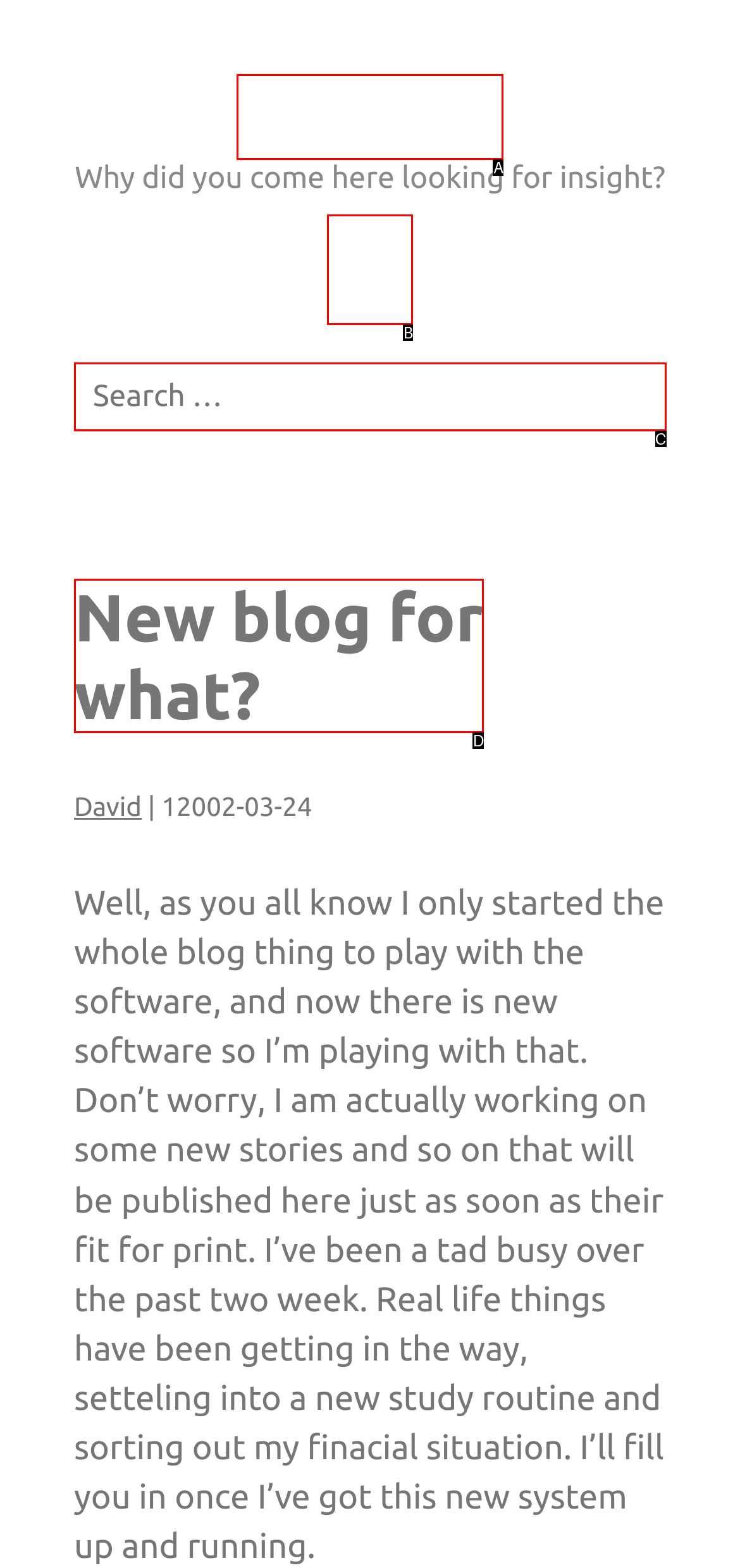Match the following description to the correct HTML element: ☰ Menu Indicate your choice by providing the letter.

B